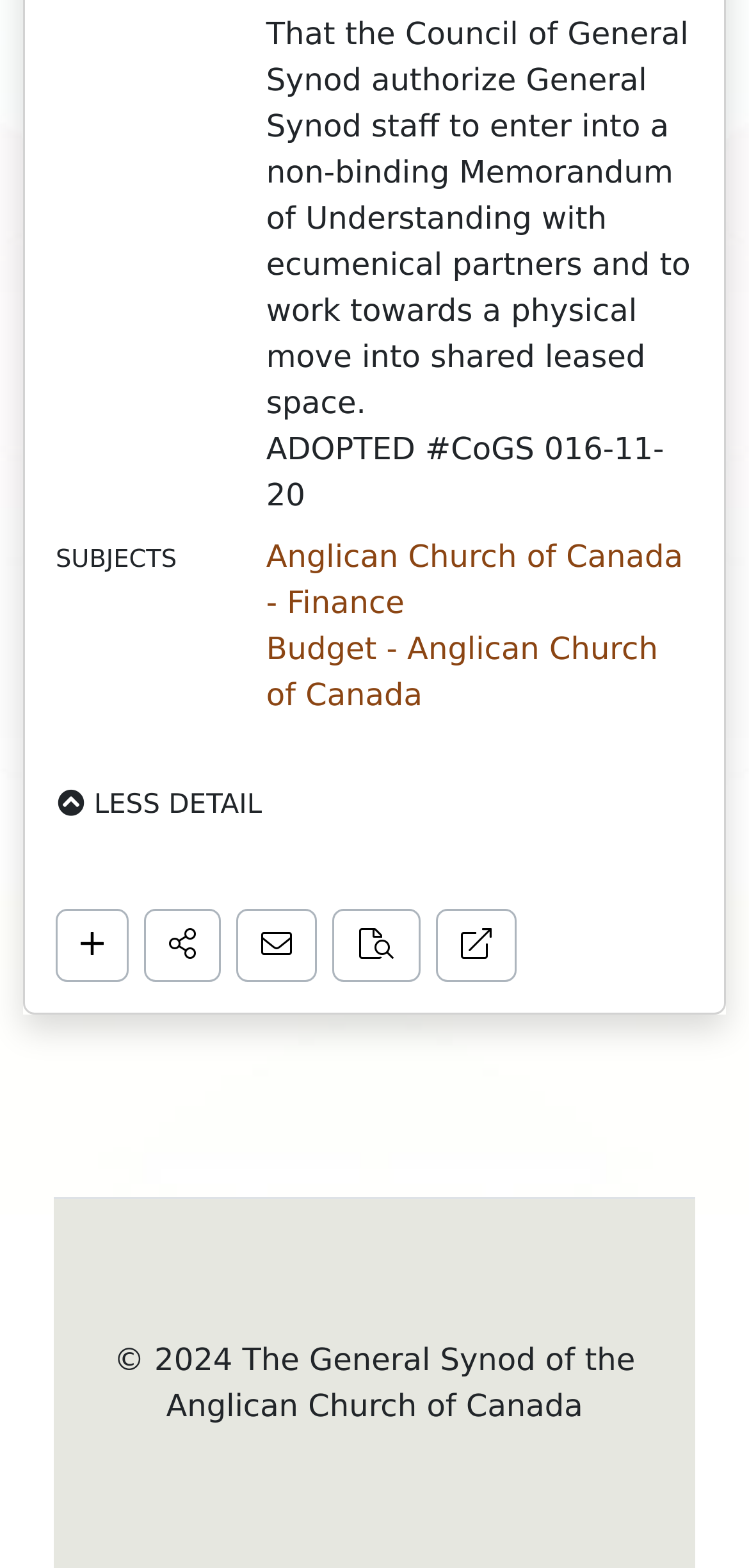Find the bounding box coordinates of the element to click in order to complete the given instruction: "go to the next page."

[0.582, 0.579, 0.69, 0.626]